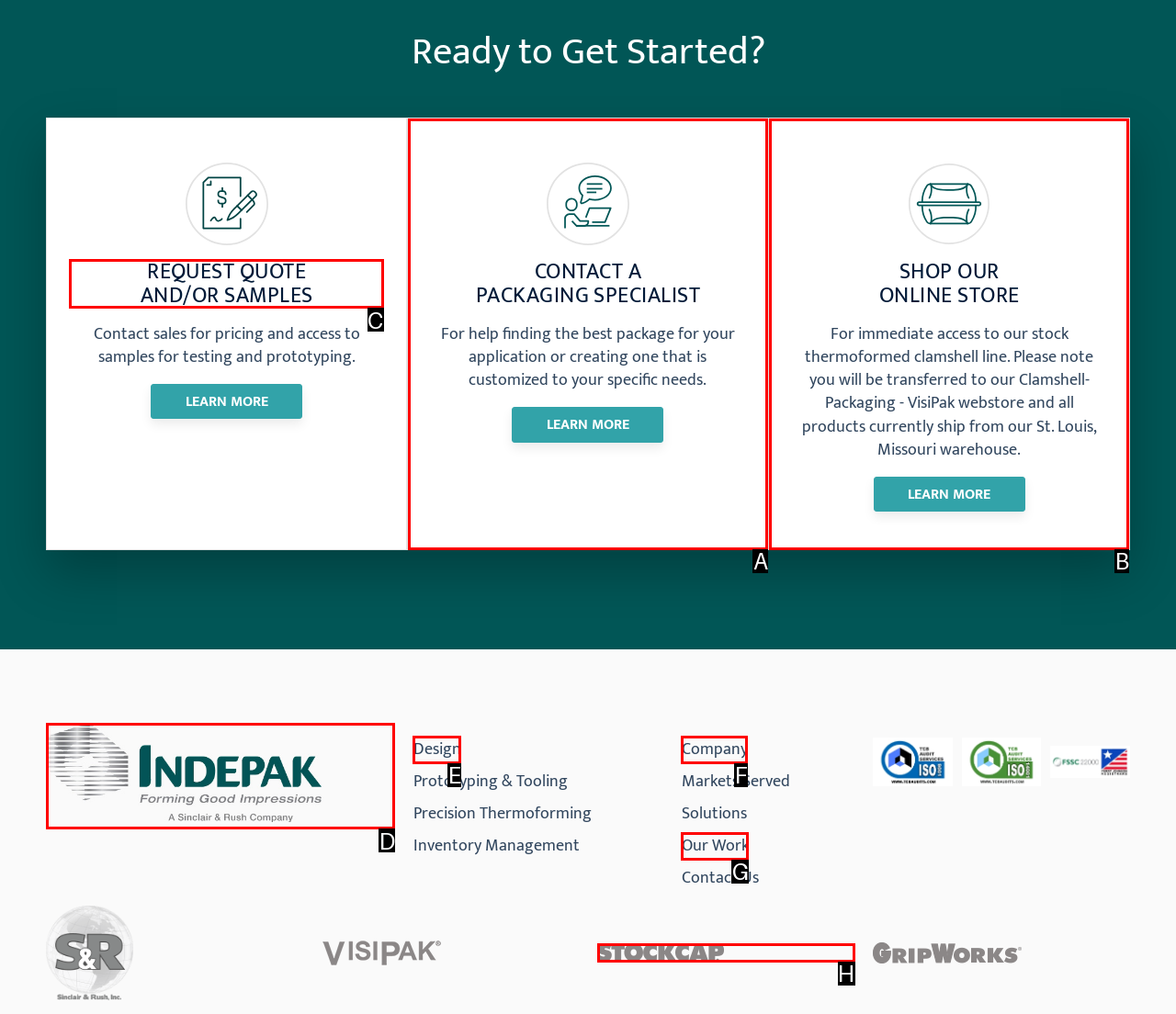Determine the letter of the UI element I should click on to complete the task: Click on REQUEST QUOTE AND/OR SAMPLES from the provided choices in the screenshot.

C